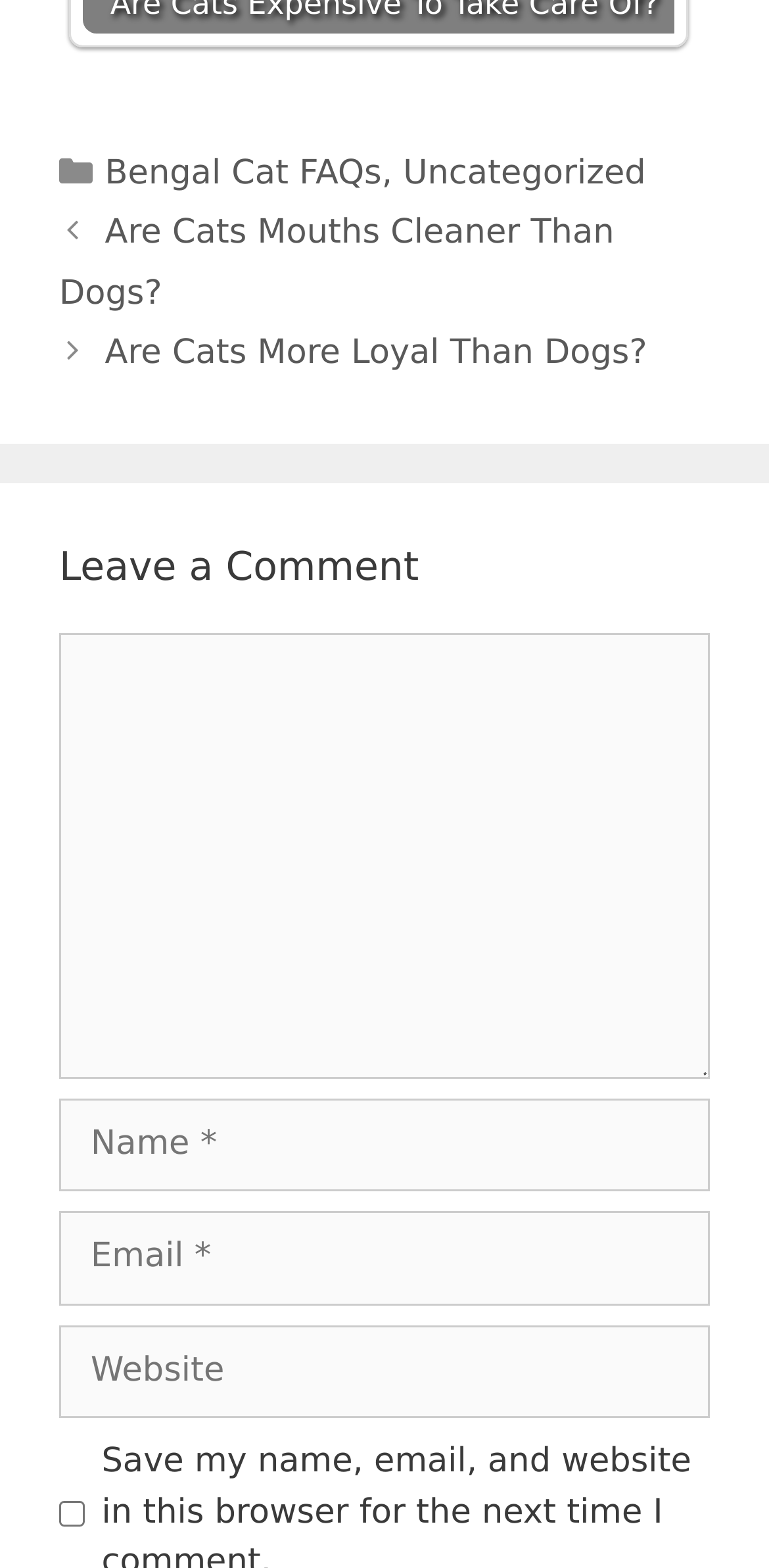Please answer the following question using a single word or phrase: 
What is the purpose of the checkbox at the bottom of the comment section?

Save comment information